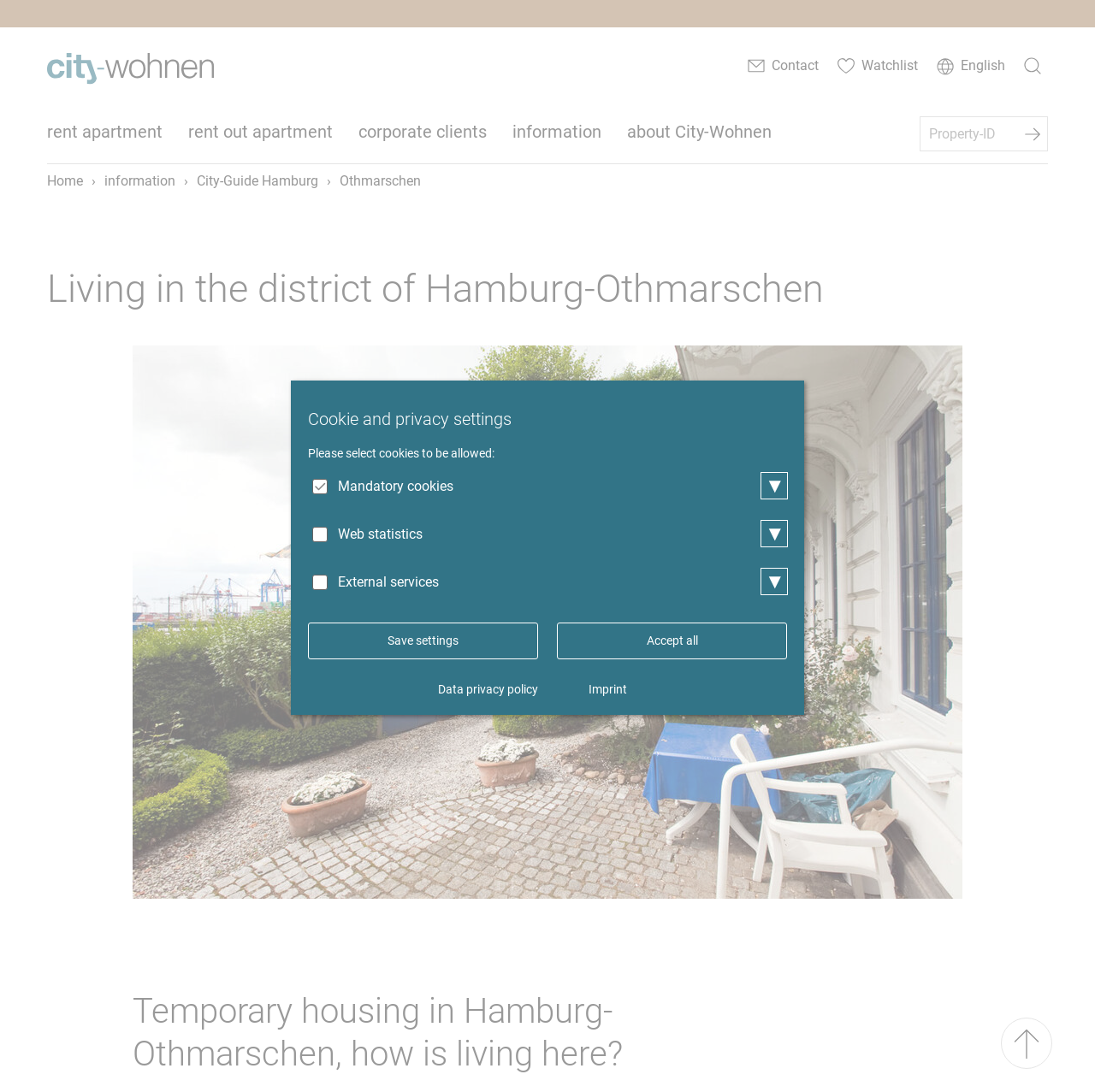Find the UI element described as: "parent_node: search name="objid" placeholder="Property-ID"" and predict its bounding box coordinates. Ensure the coordinates are four float numbers between 0 and 1, [left, top, right, bottom].

[0.841, 0.107, 0.934, 0.138]